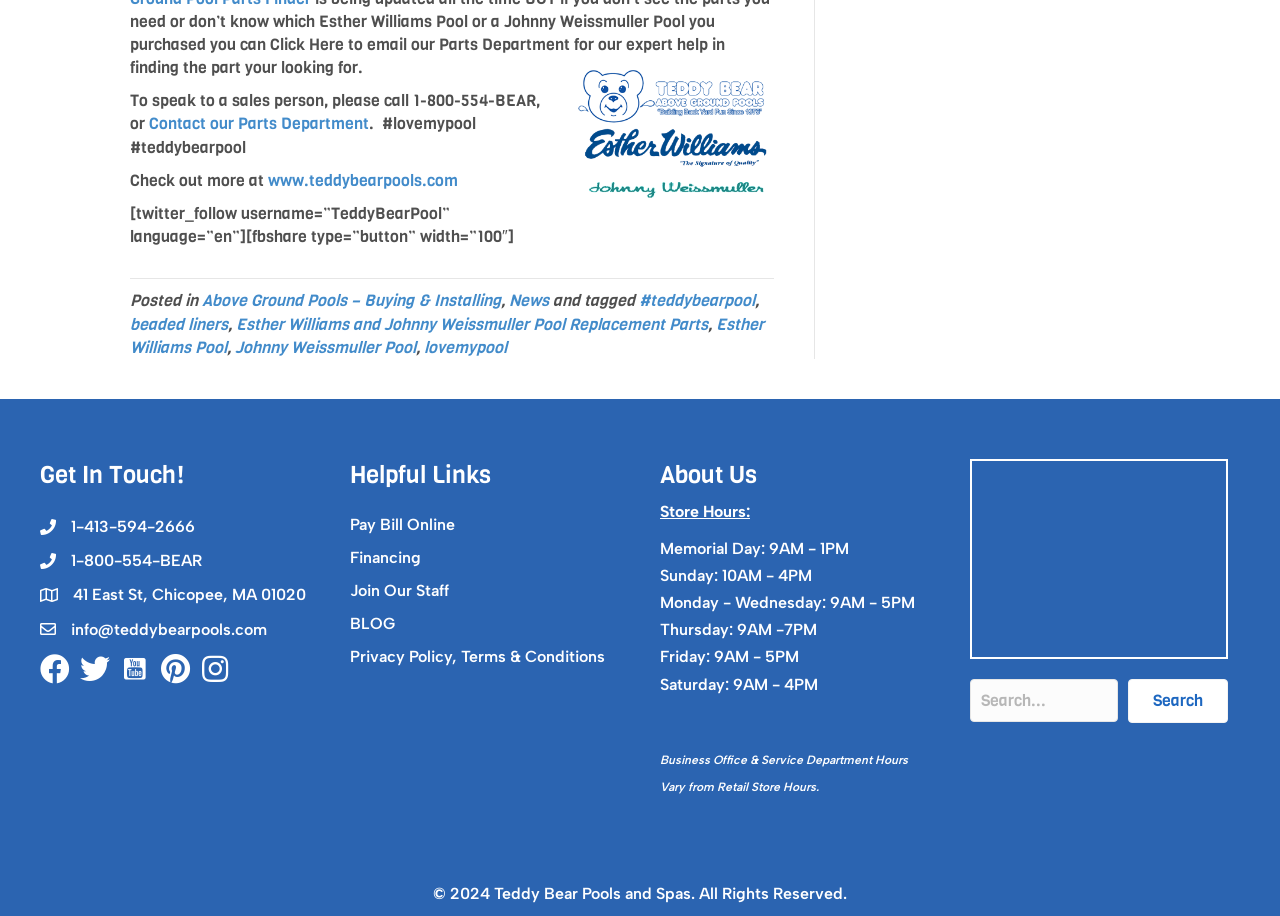Please determine the bounding box coordinates of the clickable area required to carry out the following instruction: "Visit the website". The coordinates must be four float numbers between 0 and 1, represented as [left, top, right, bottom].

[0.206, 0.185, 0.358, 0.208]